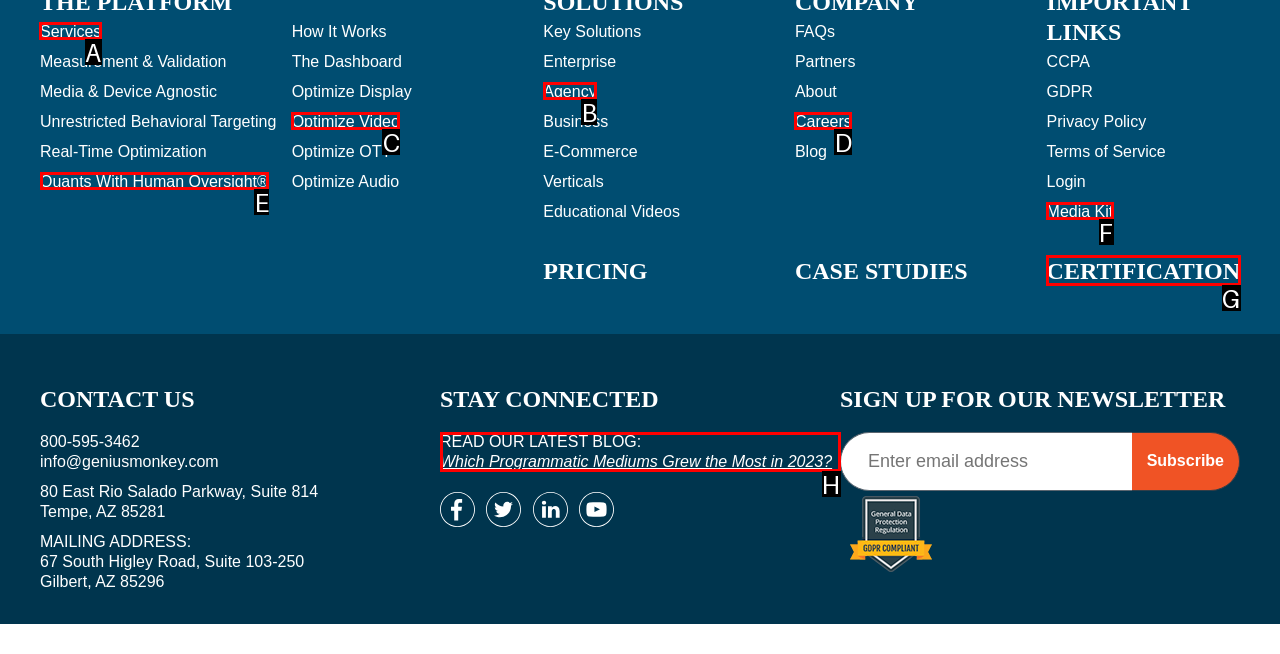Identify the letter of the UI element I need to click to carry out the following instruction: Click on the 'Services' link

A